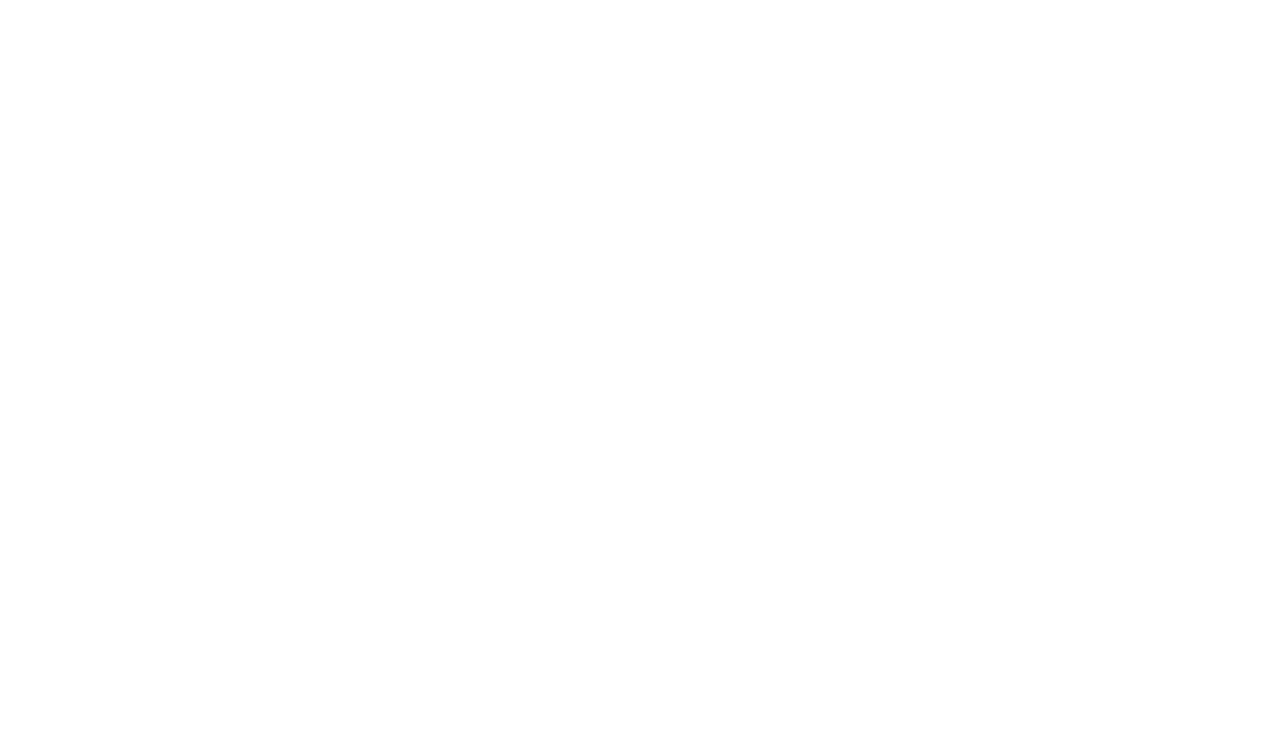Examine the screenshot and answer the question in as much detail as possible: What is the name of the restaurant mentioned?

I read the text at the top of the webpage and found that the name of the restaurant mentioned is 'Eye Bar Restaurant'.